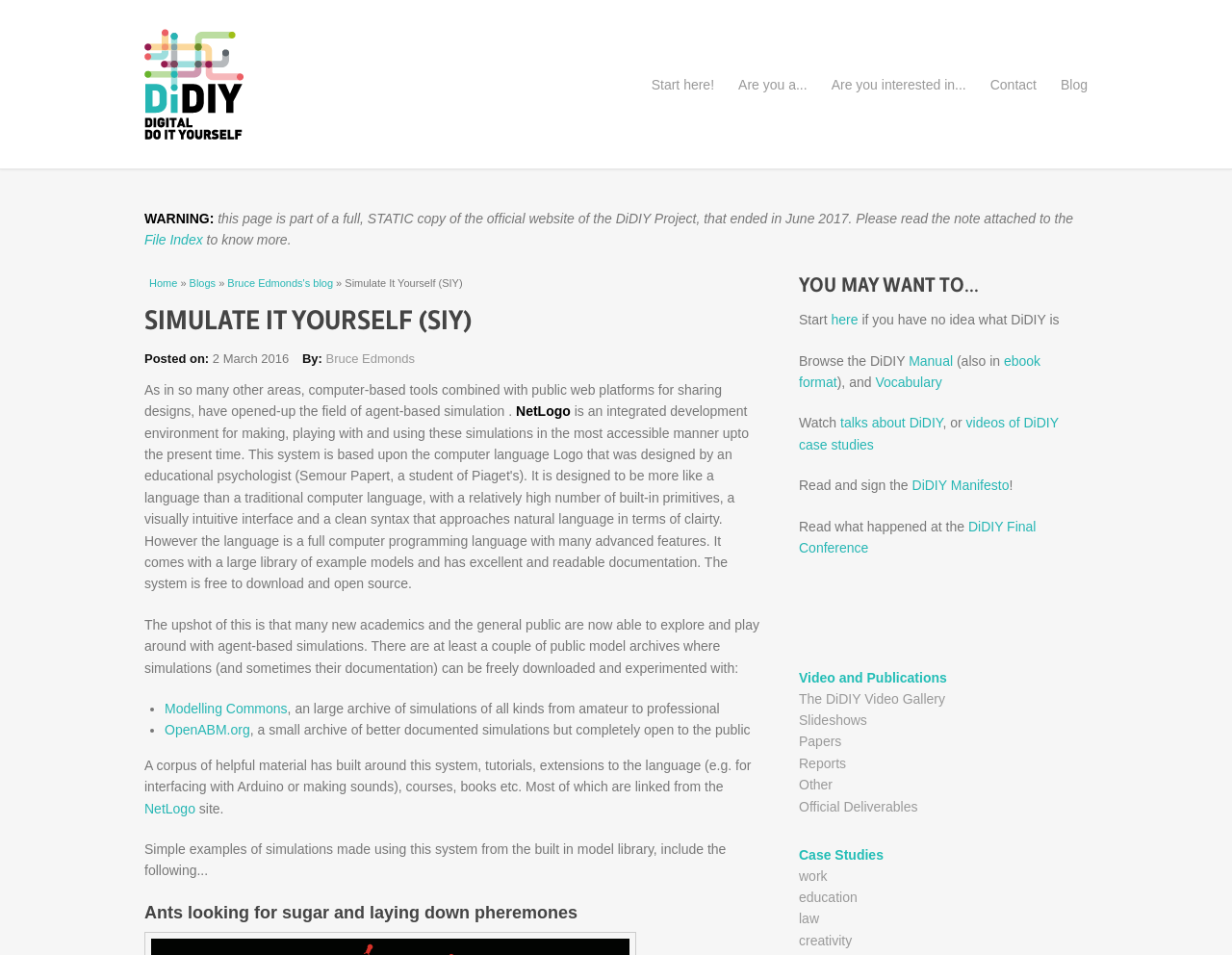Provide the bounding box coordinates for the area that should be clicked to complete the instruction: "Click on 'Start here!' link".

[0.529, 0.068, 0.58, 0.108]